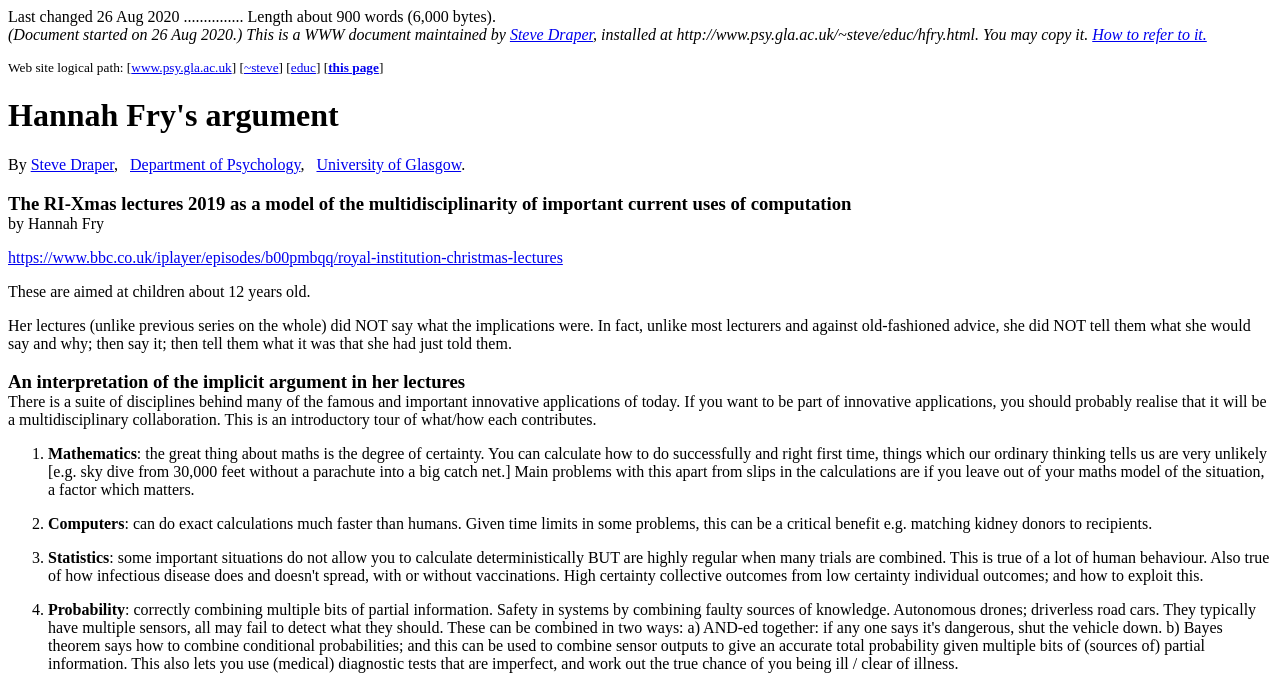Show the bounding box coordinates of the element that should be clicked to complete the task: "Visit Google Play".

None